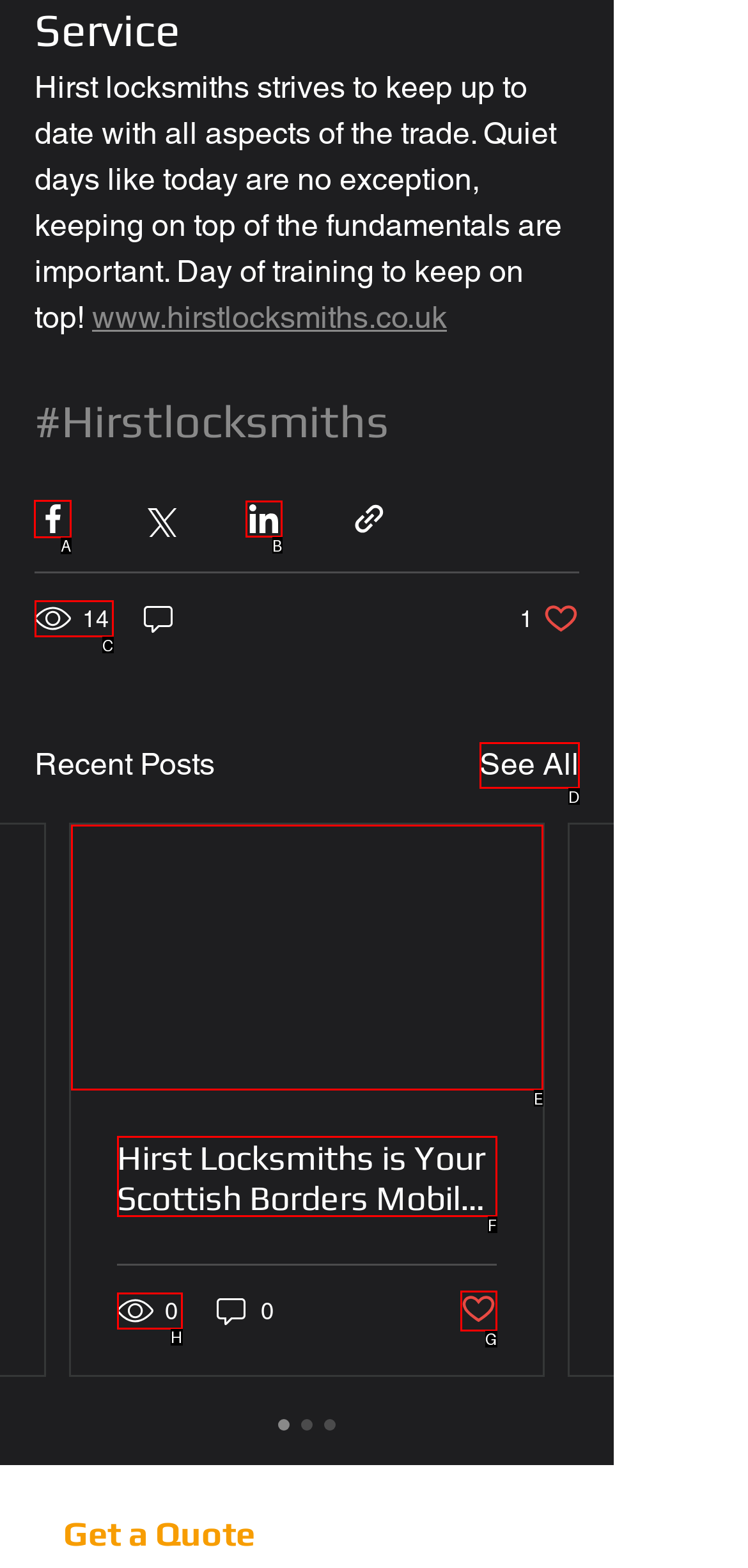Select the proper UI element to click in order to perform the following task: Share the post on Facebook. Indicate your choice with the letter of the appropriate option.

A